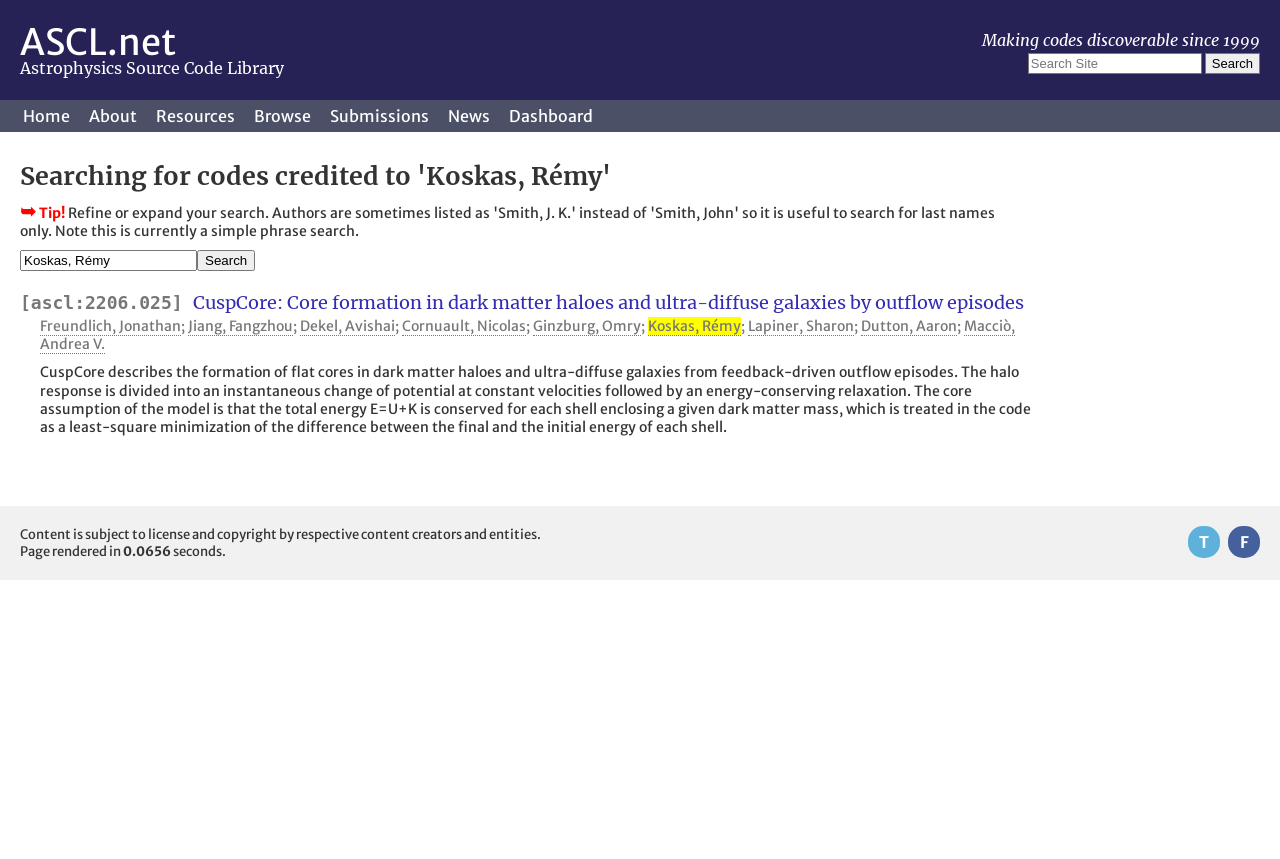What is the purpose of the website?
Please answer the question with as much detail as possible using the screenshot.

The purpose of the website is obtained from the meta description 'ASCL.net - Credit Search for 'Koskas, Rémy'', which suggests that the website is used for searching and crediting authors of astrophysics source codes.